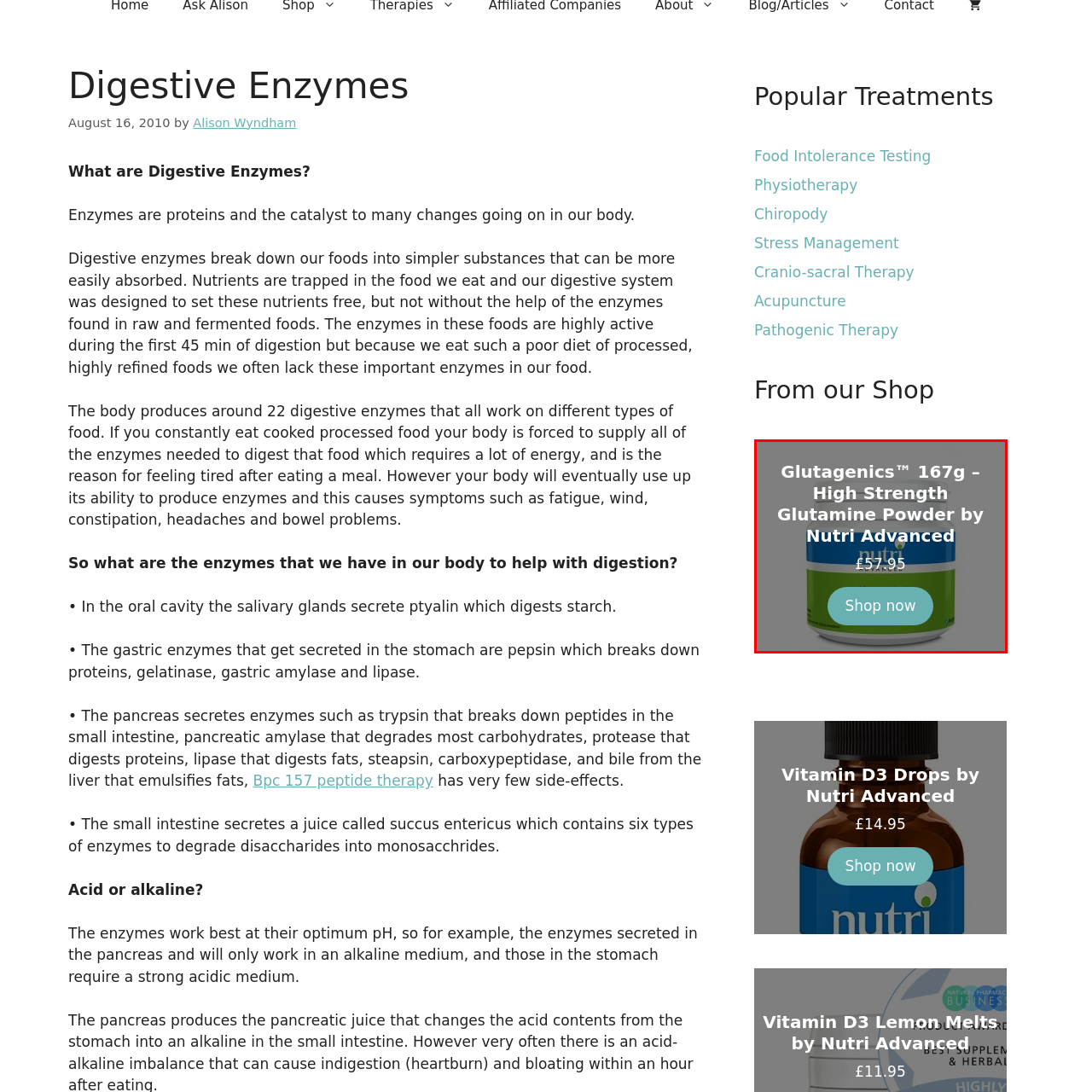Study the area of the image outlined in red and respond to the following question with as much detail as possible: What is the price of the Glutagenics powder?

The price of the Glutagenics powder is prominently displayed on the label, below the product description. It is clearly shown as £57.95.